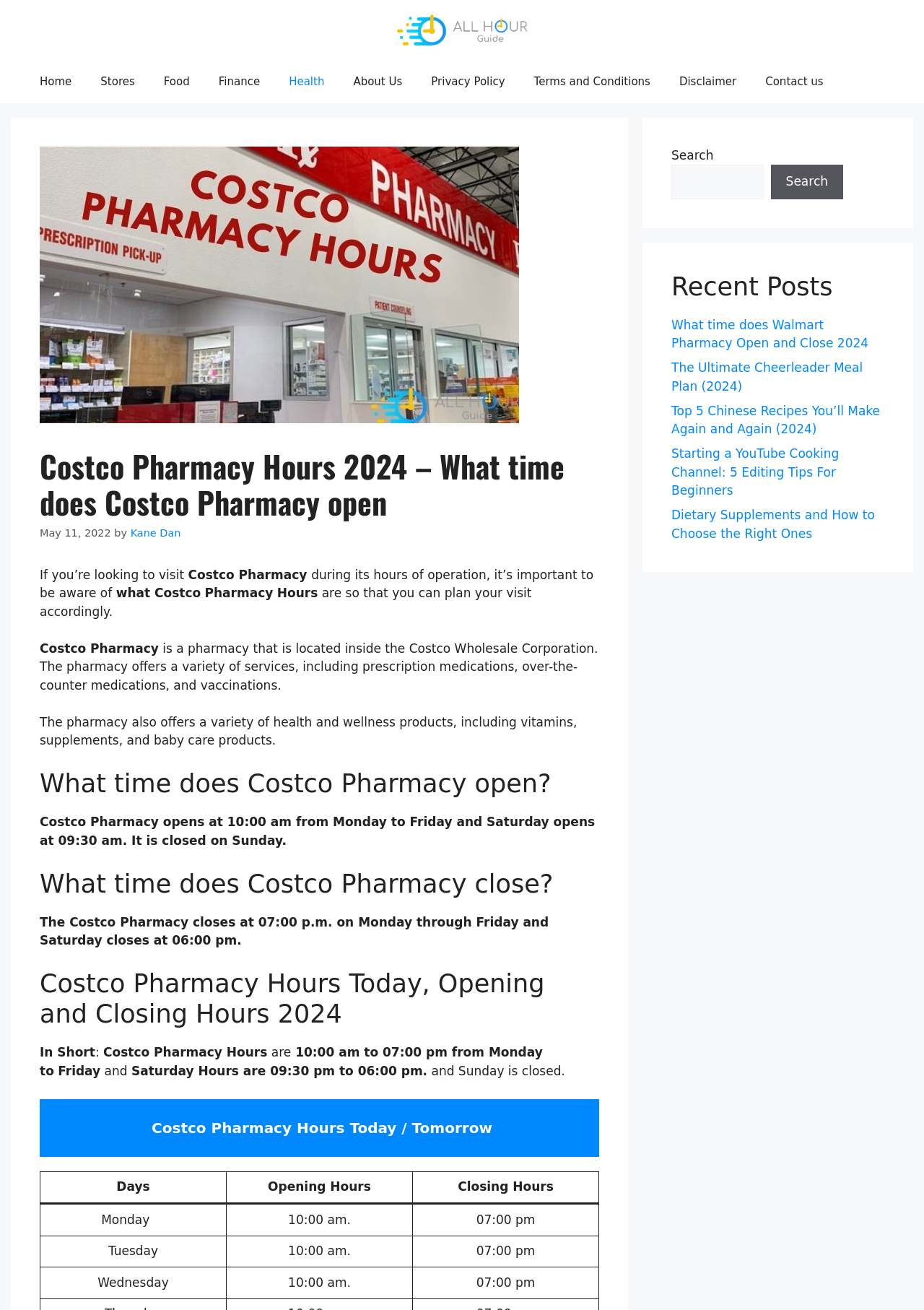Provide your answer to the question using just one word or phrase: Is Costco Pharmacy open on Sunday?

No